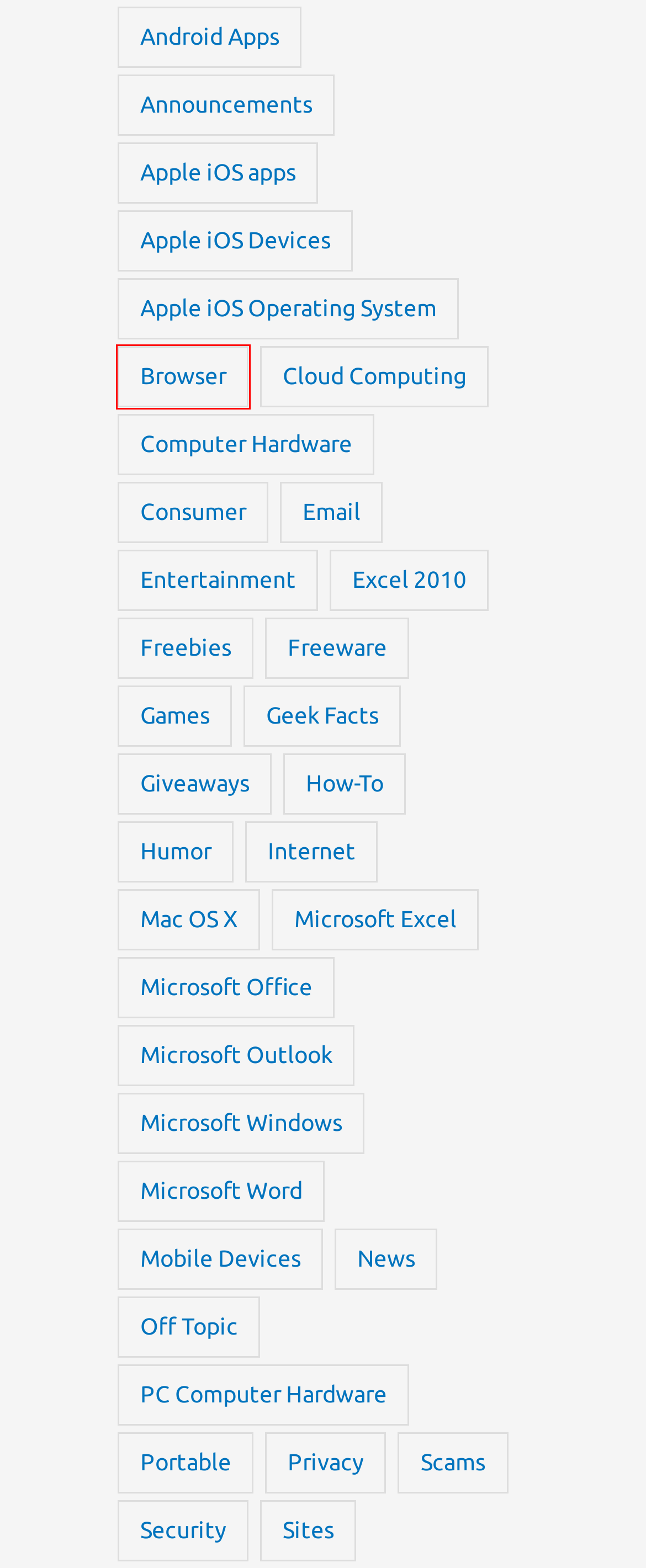With the provided webpage screenshot containing a red bounding box around a UI element, determine which description best matches the new webpage that appears after clicking the selected element. The choices are:
A. Category: Microsoft Excel | Daves Computer Tips
B. Category: Mac OS X | Daves Computer Tips
C. Category: Browser | Daves Computer Tips
D. Category: Freeware | Daves Computer Tips
E. Category: PC Computer Hardware | Daves Computer Tips
F. Category: Scams | Daves Computer Tips
G. Category: Announcements | Daves Computer Tips
H. Category: Microsoft Word | Daves Computer Tips

C